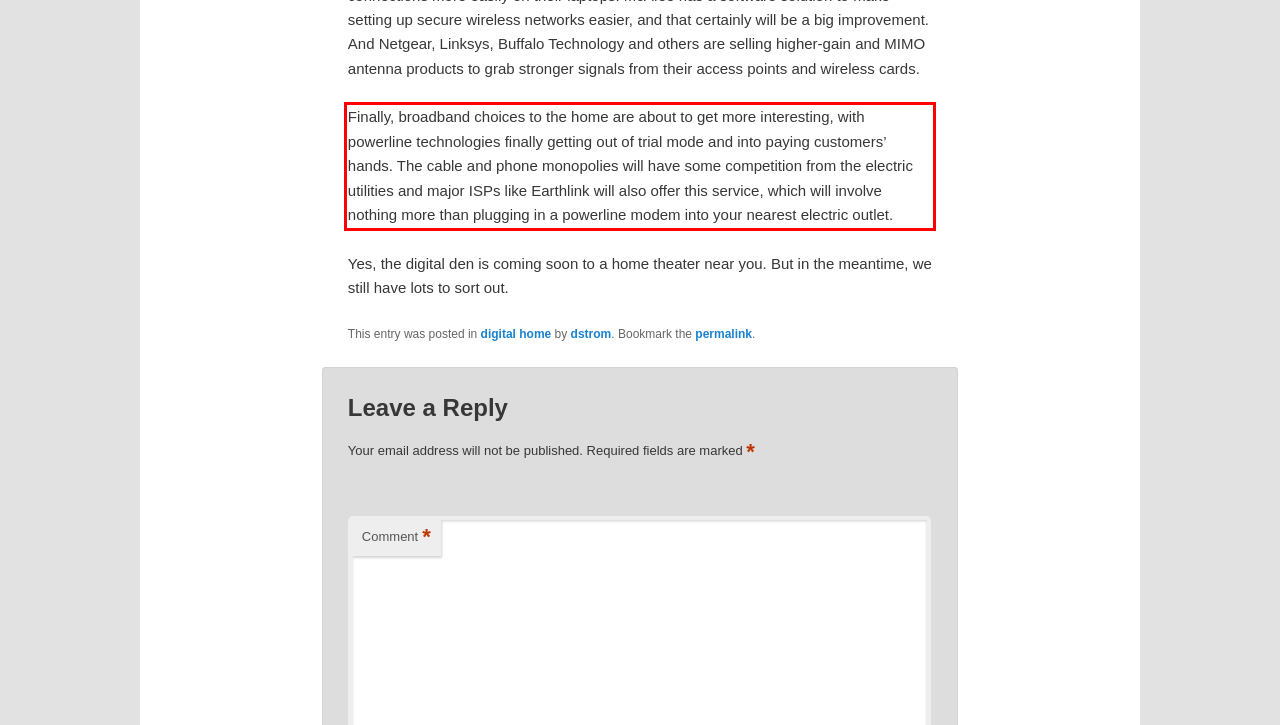Analyze the screenshot of the webpage that features a red bounding box and recognize the text content enclosed within this red bounding box.

Finally, broadband choices to the home are about to get more interesting, with powerline technologies finally getting out of trial mode and into paying customers’ hands. The cable and phone monopolies will have some competition from the electric utilities and major ISPs like Earthlink will also offer this service, which will involve nothing more than plugging in a powerline modem into your nearest electric outlet.